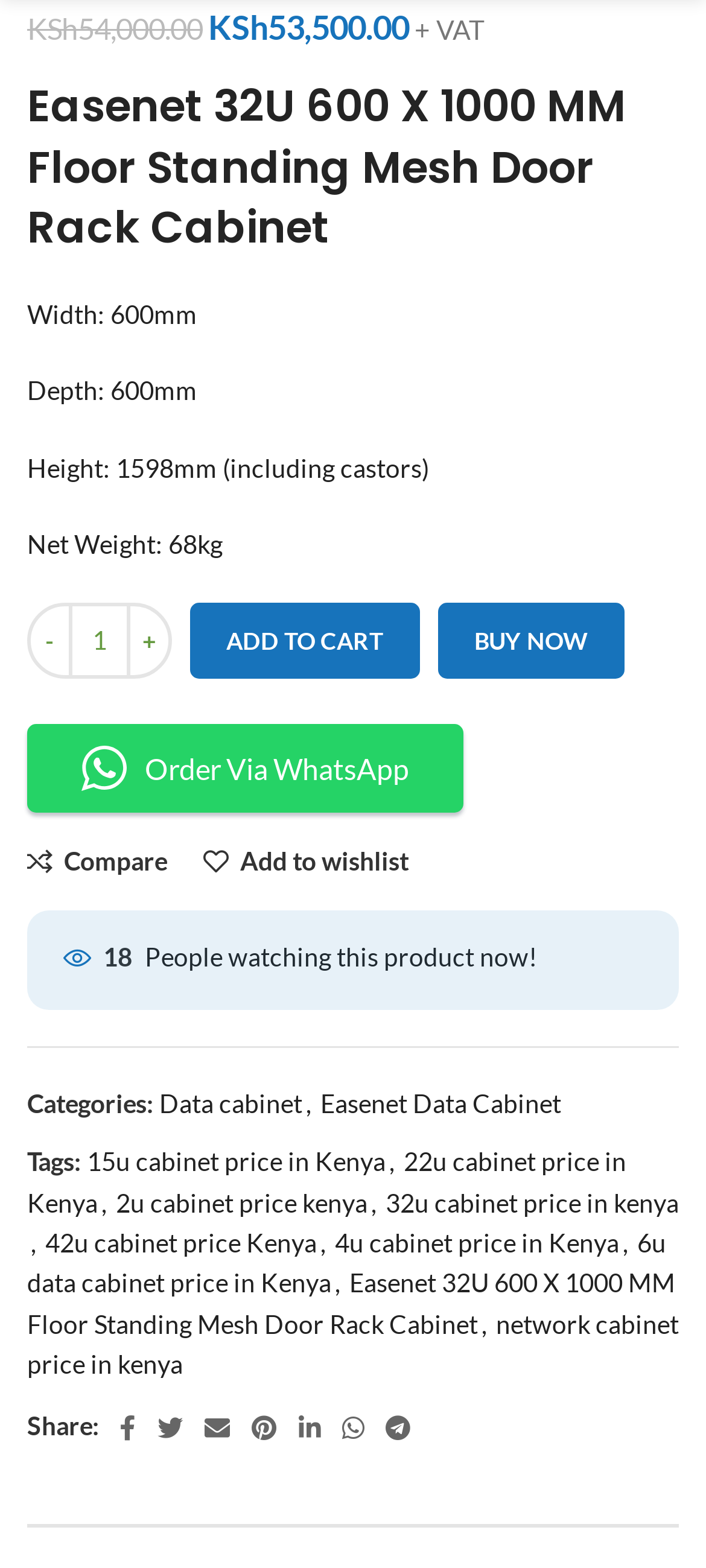What are the categories of this product? Based on the screenshot, please respond with a single word or phrase.

Data cabinet, Easynet Data Cabinet